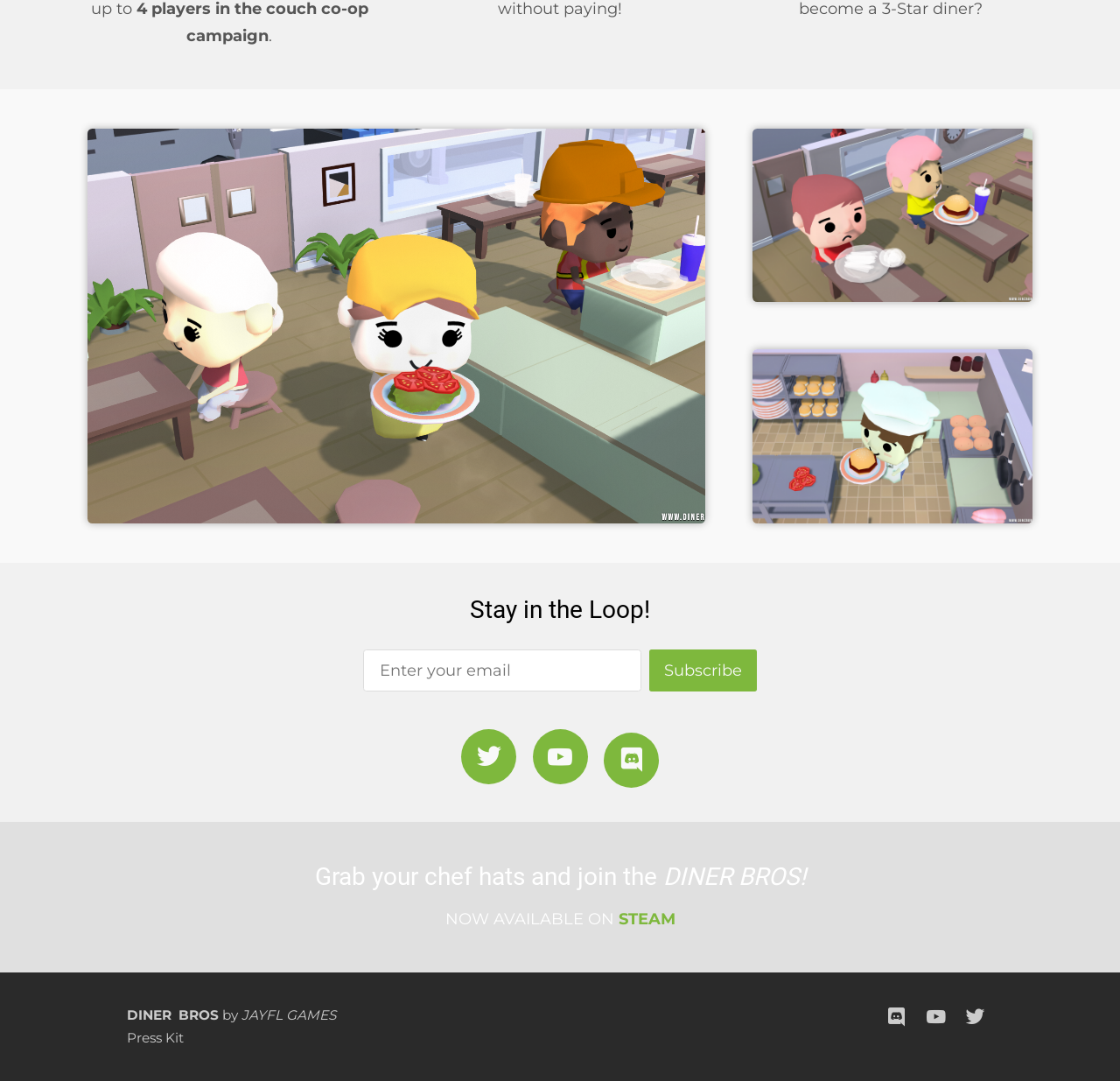Please mark the clickable region by giving the bounding box coordinates needed to complete this instruction: "Follow on social media".

[0.539, 0.677, 0.588, 0.728]